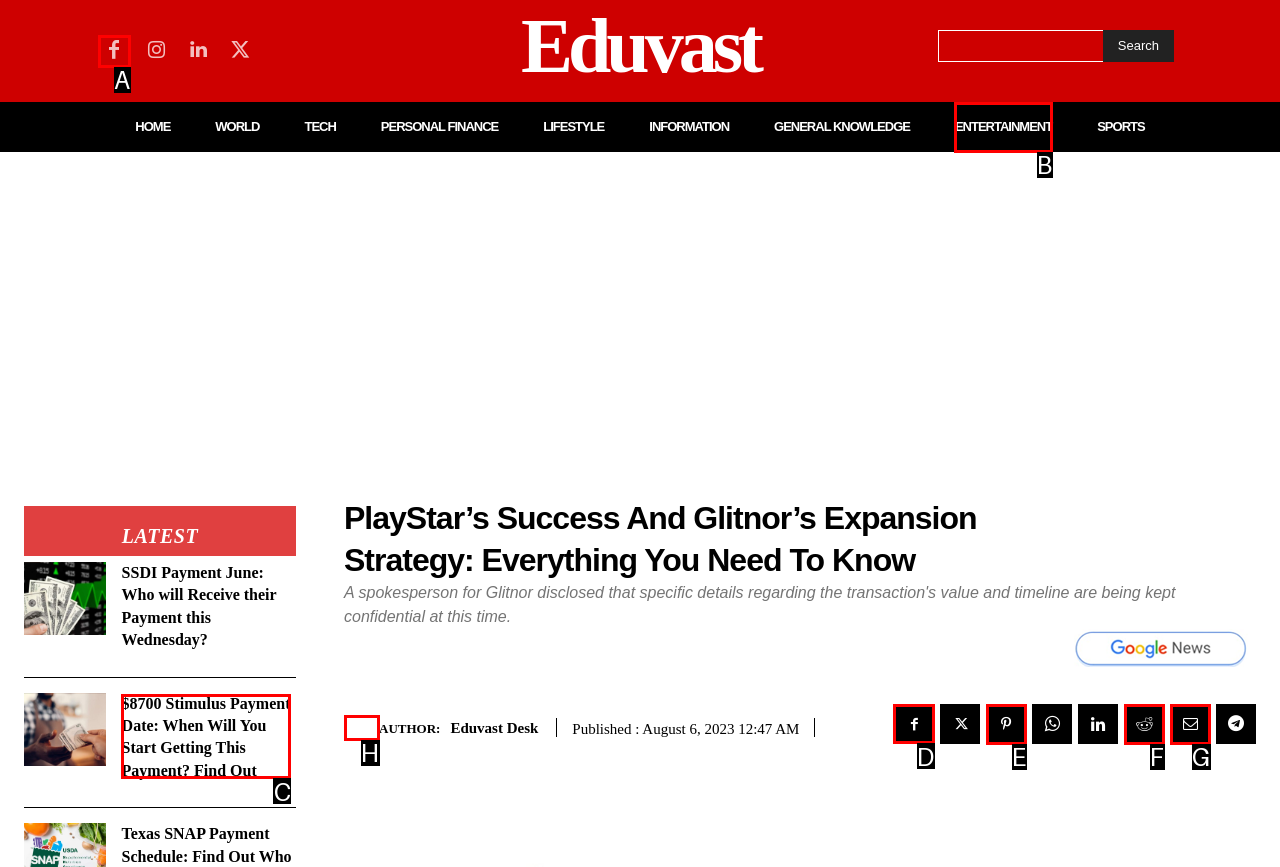Tell me which letter I should select to achieve the following goal: Share this article
Answer with the corresponding letter from the provided options directly.

D